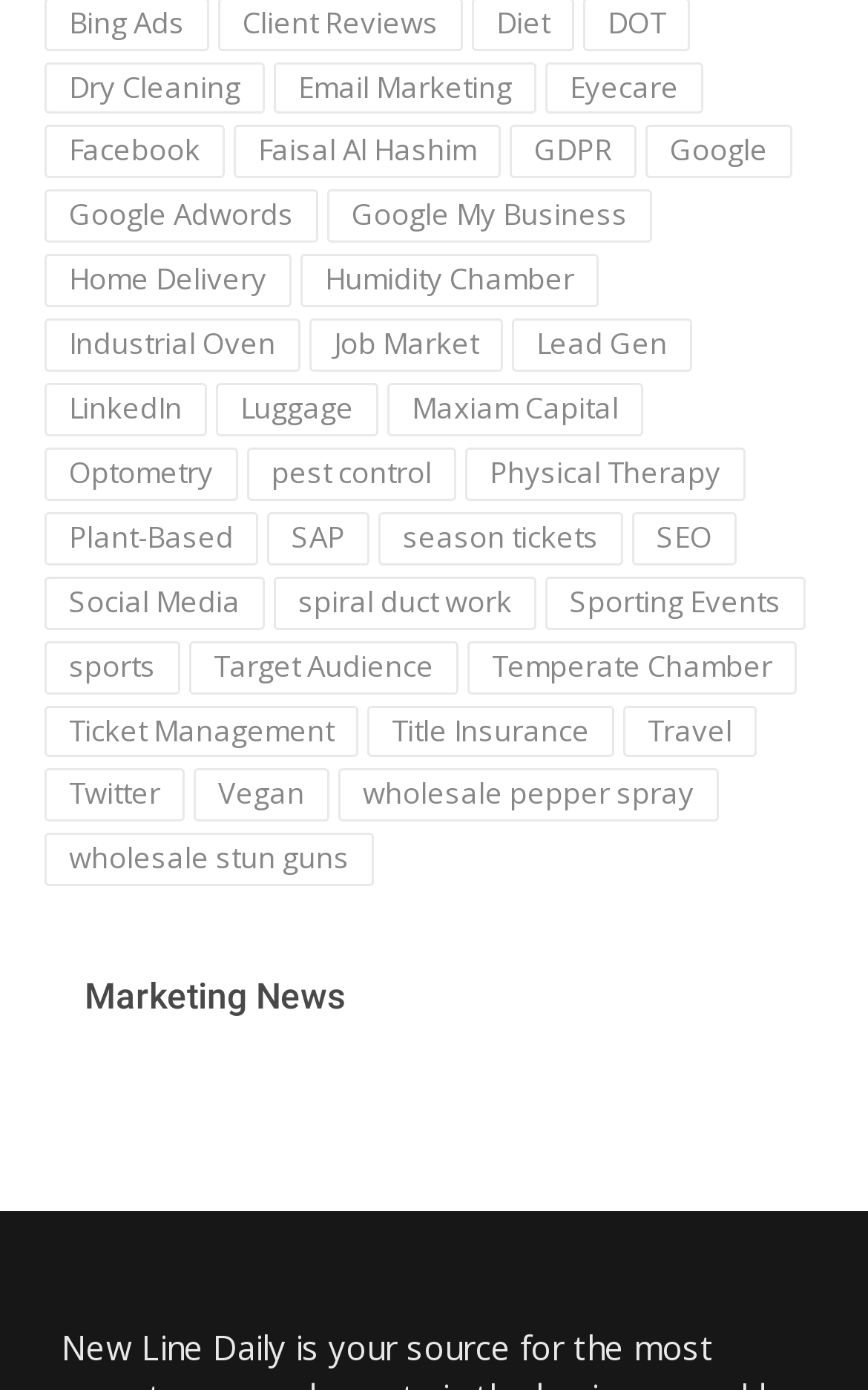Provide the bounding box coordinates of the HTML element described by the text: "pest control". The coordinates should be in the format [left, top, right, bottom] with values between 0 and 1.

[0.285, 0.322, 0.526, 0.36]